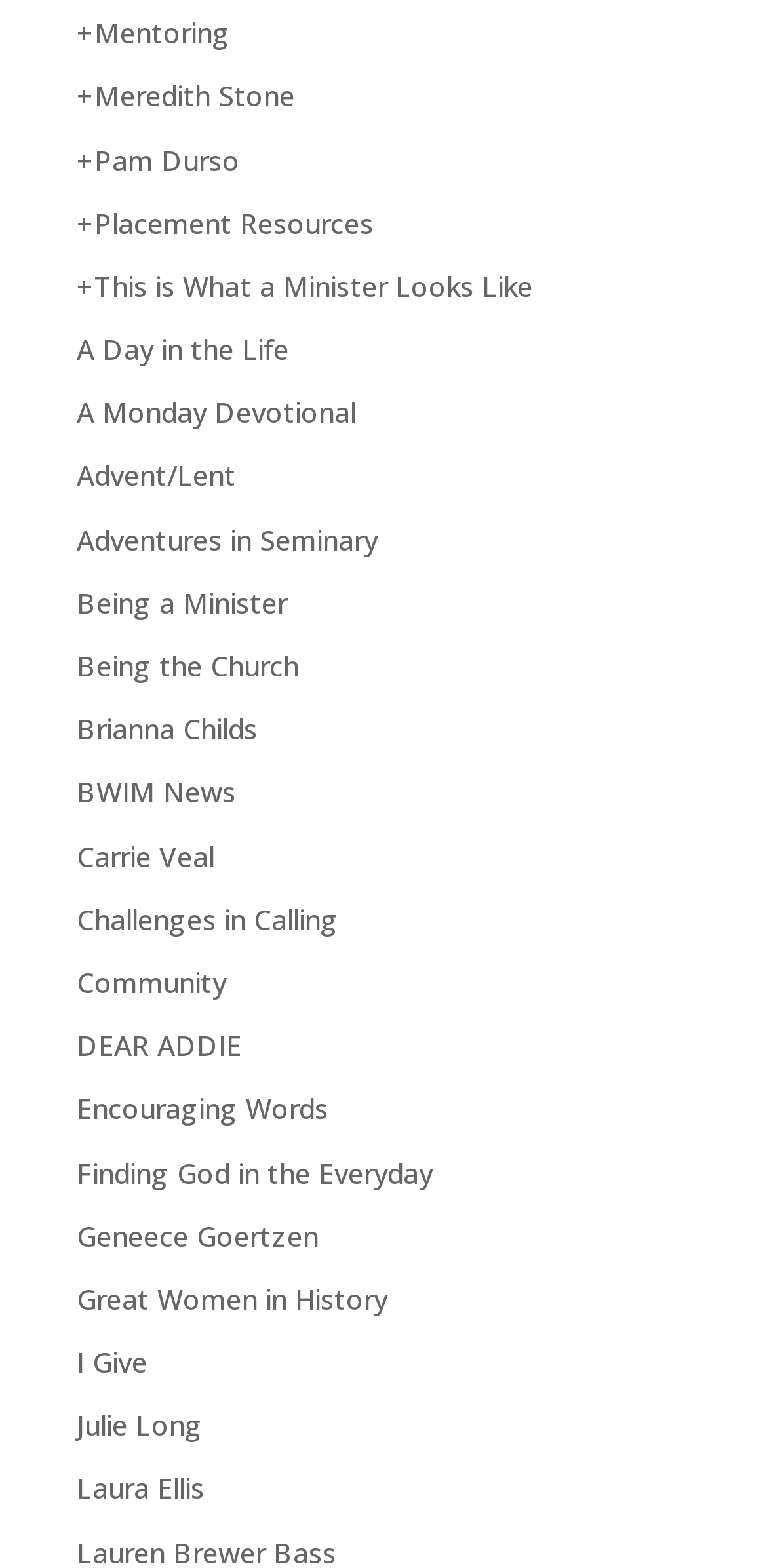Respond to the question below with a concise word or phrase:
Is there a link about a person named Julie on the webpage?

Yes